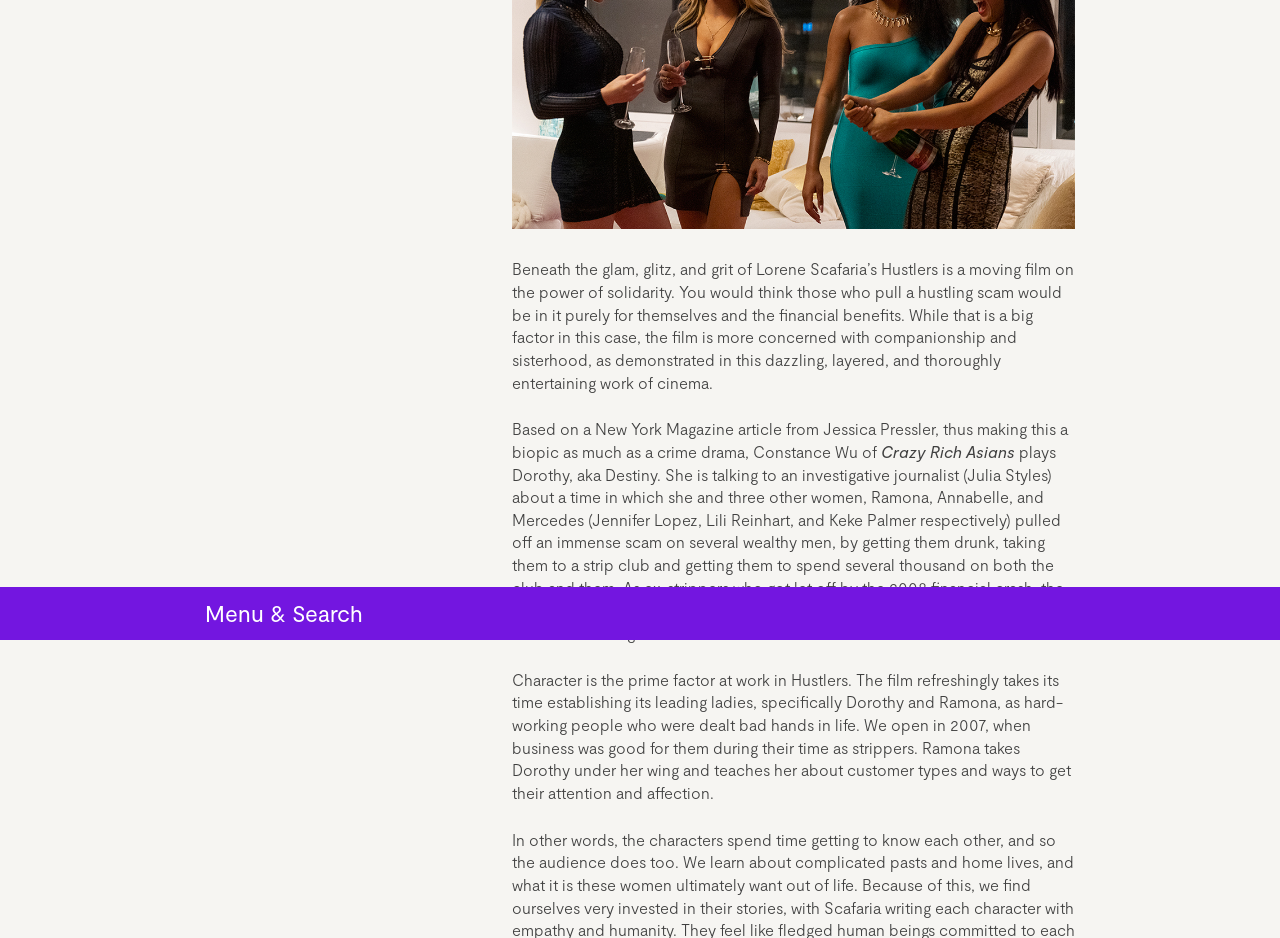Show the bounding box coordinates for the HTML element as described: "— Feature".

[0.52, 0.696, 0.66, 0.723]